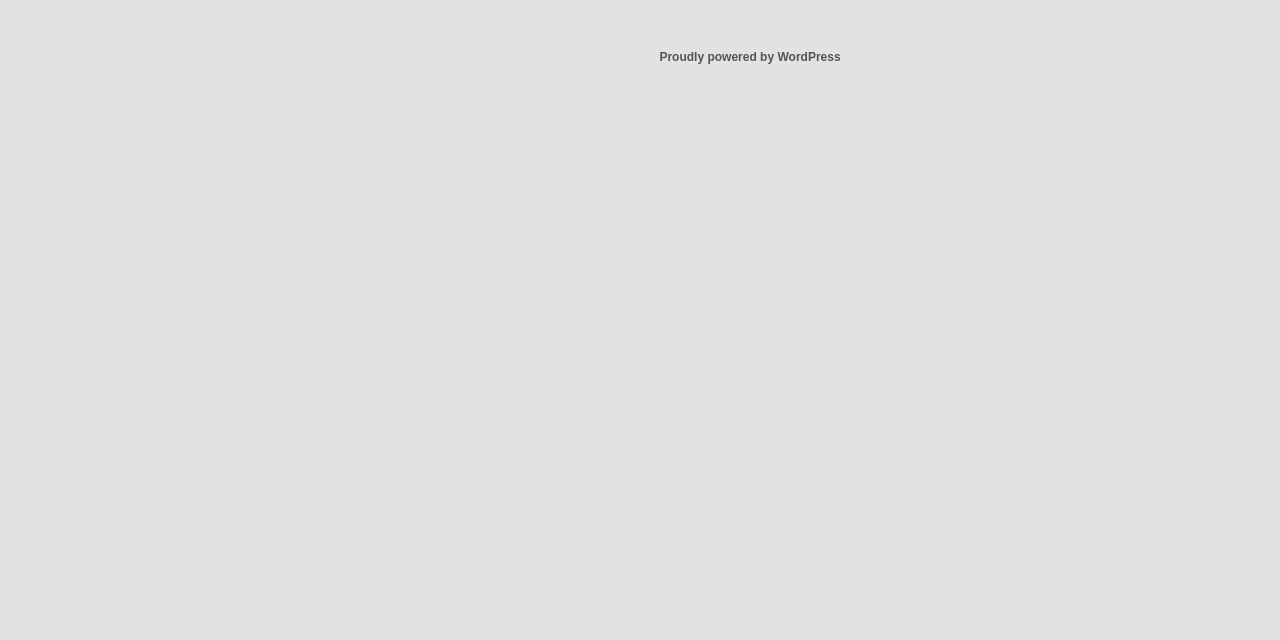Specify the bounding box coordinates (top-left x, top-left y, bottom-right x, bottom-right y) of the UI element in the screenshot that matches this description: Proudly powered by WordPress

[0.515, 0.079, 0.657, 0.1]